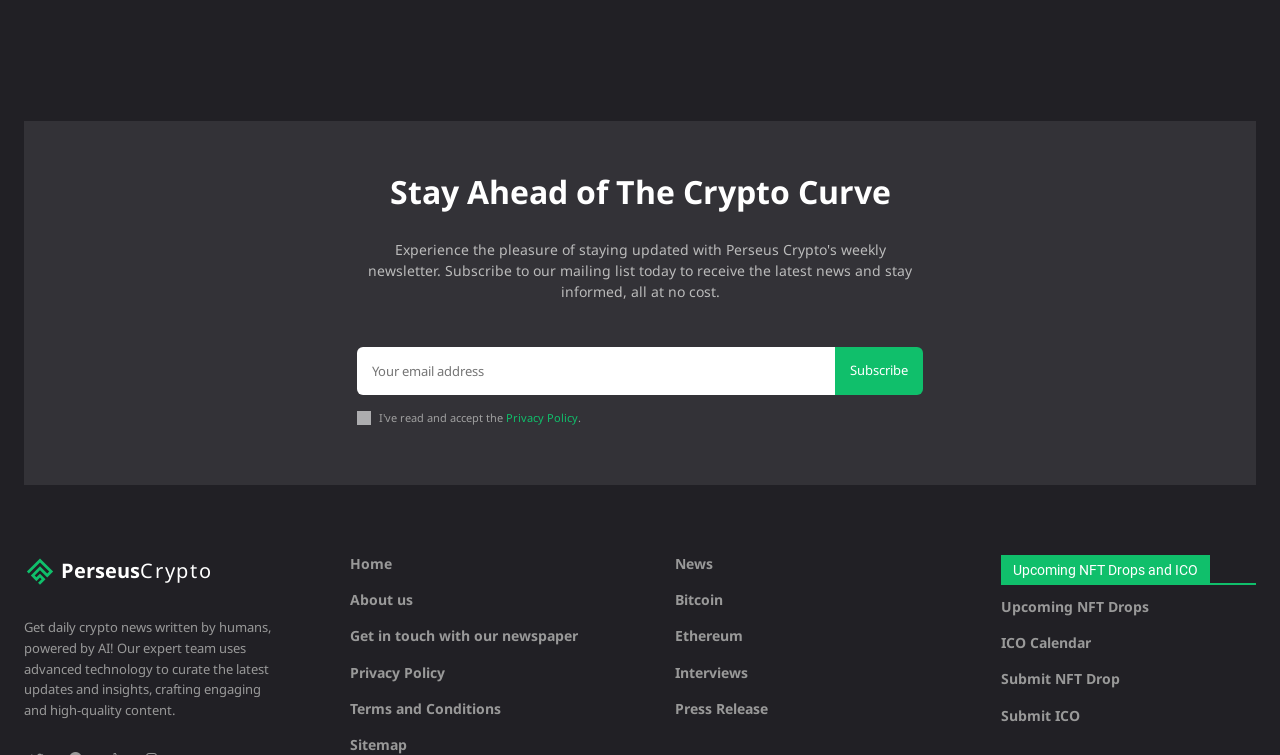What is the purpose of the textbox?
Provide a fully detailed and comprehensive answer to the question.

The textbox with the label 'email' and the 'required' attribute suggests that it is used to input an email address, likely for subscription or newsletter purposes.